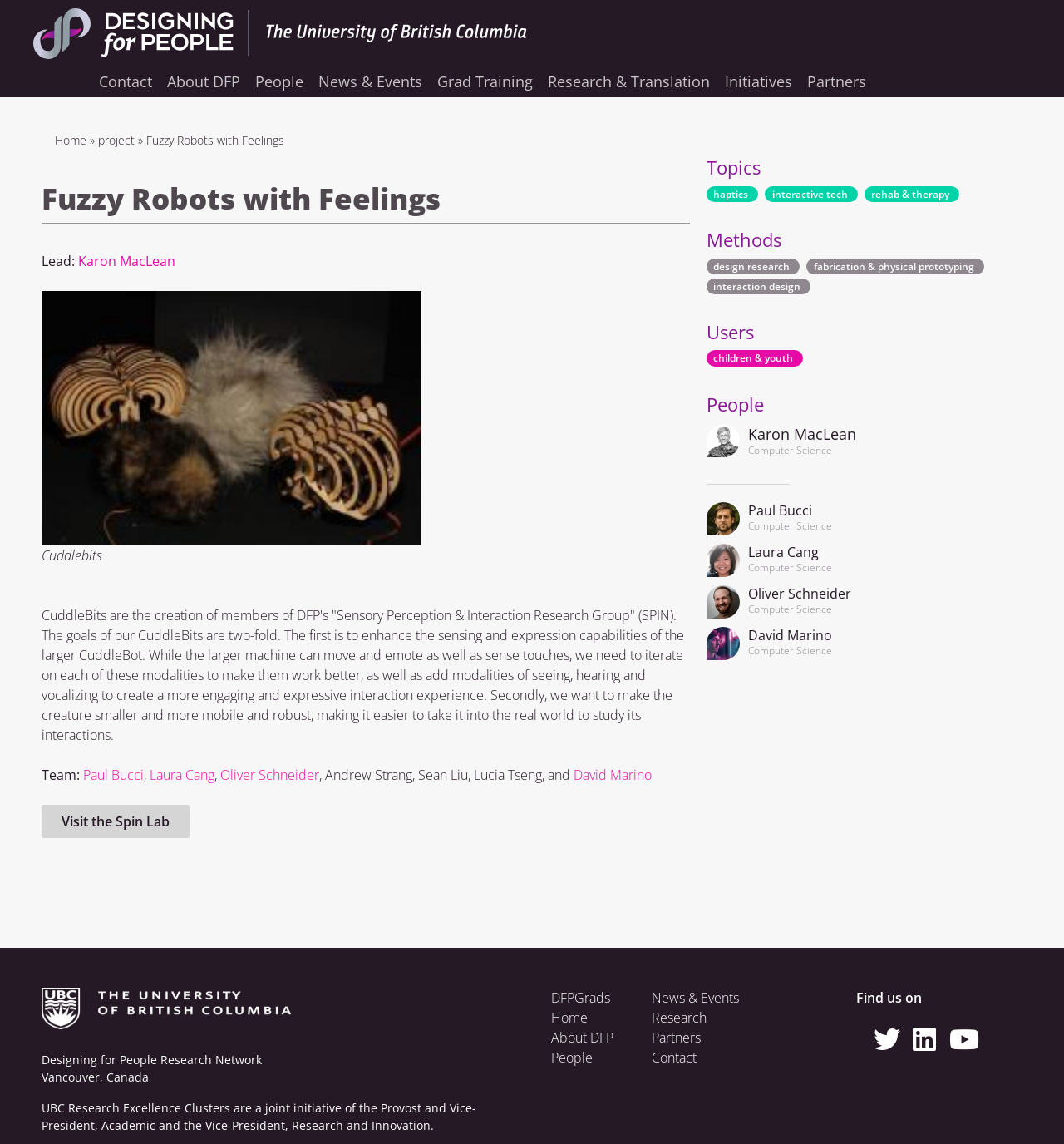Identify the bounding box coordinates for the element you need to click to achieve the following task: "Learn about 'Karon MacLean'". Provide the bounding box coordinates as four float numbers between 0 and 1, in the form [left, top, right, bottom].

[0.073, 0.22, 0.165, 0.236]